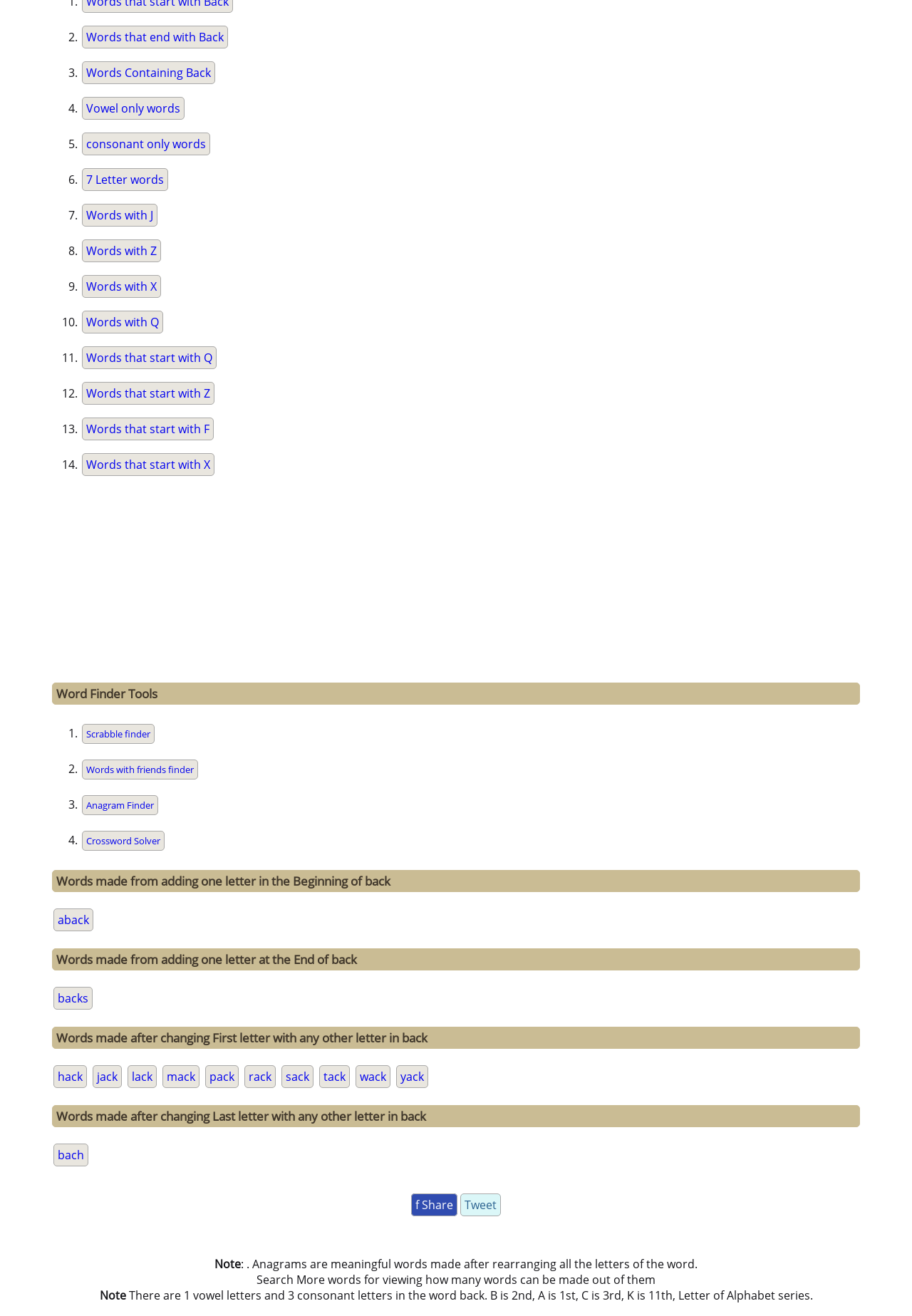Please specify the bounding box coordinates of the element that should be clicked to execute the given instruction: 'Check 'aback''. Ensure the coordinates are four float numbers between 0 and 1, expressed as [left, top, right, bottom].

[0.059, 0.69, 0.102, 0.708]